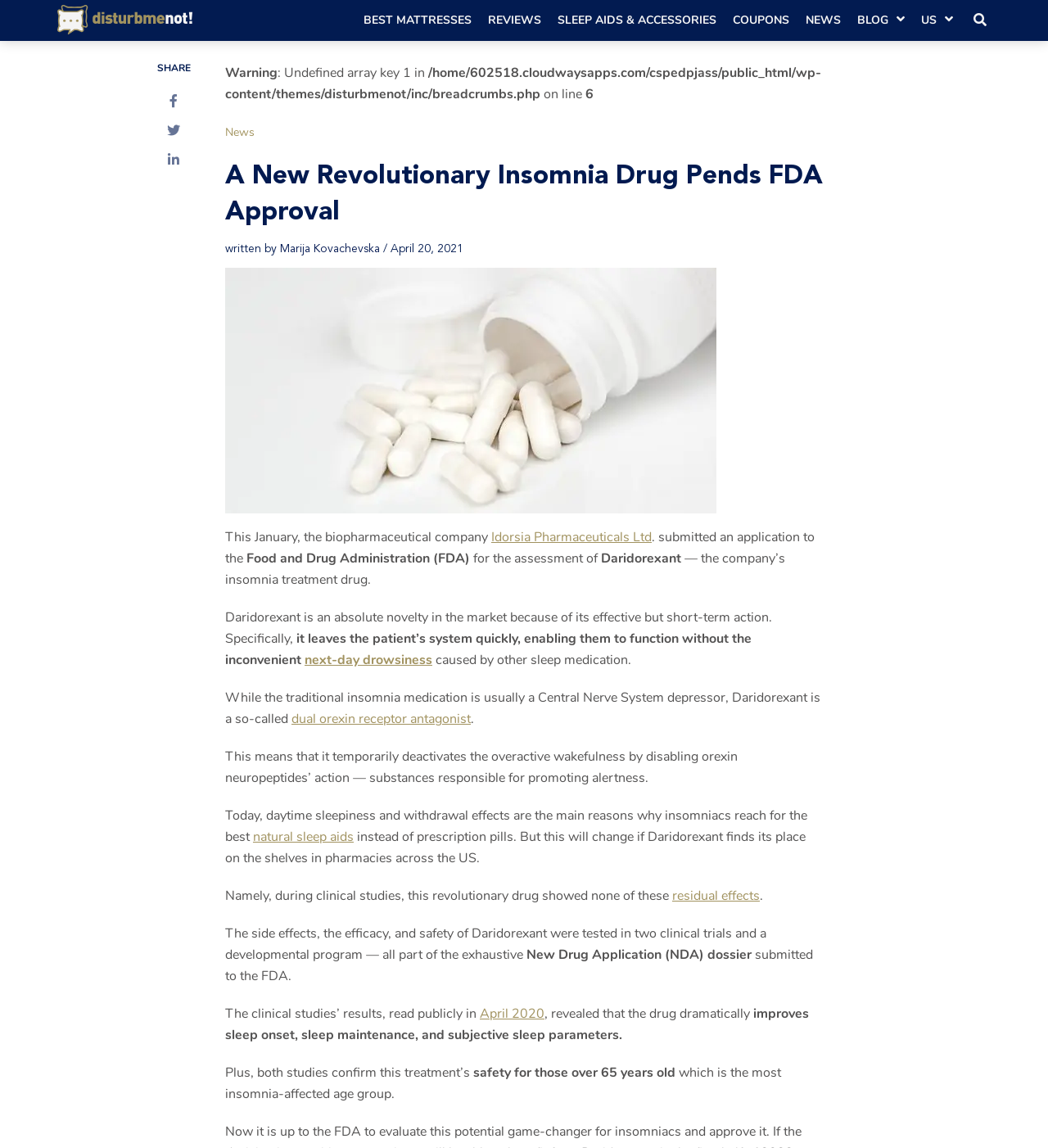Based on the visual content of the image, answer the question thoroughly: What is the benefit of Daridorexant compared to other sleep medications?

The answer can be found in the text 'it leaves the patient’s system quickly, enabling them to function without the inconvenient next-day drowsiness caused by other sleep medication.'